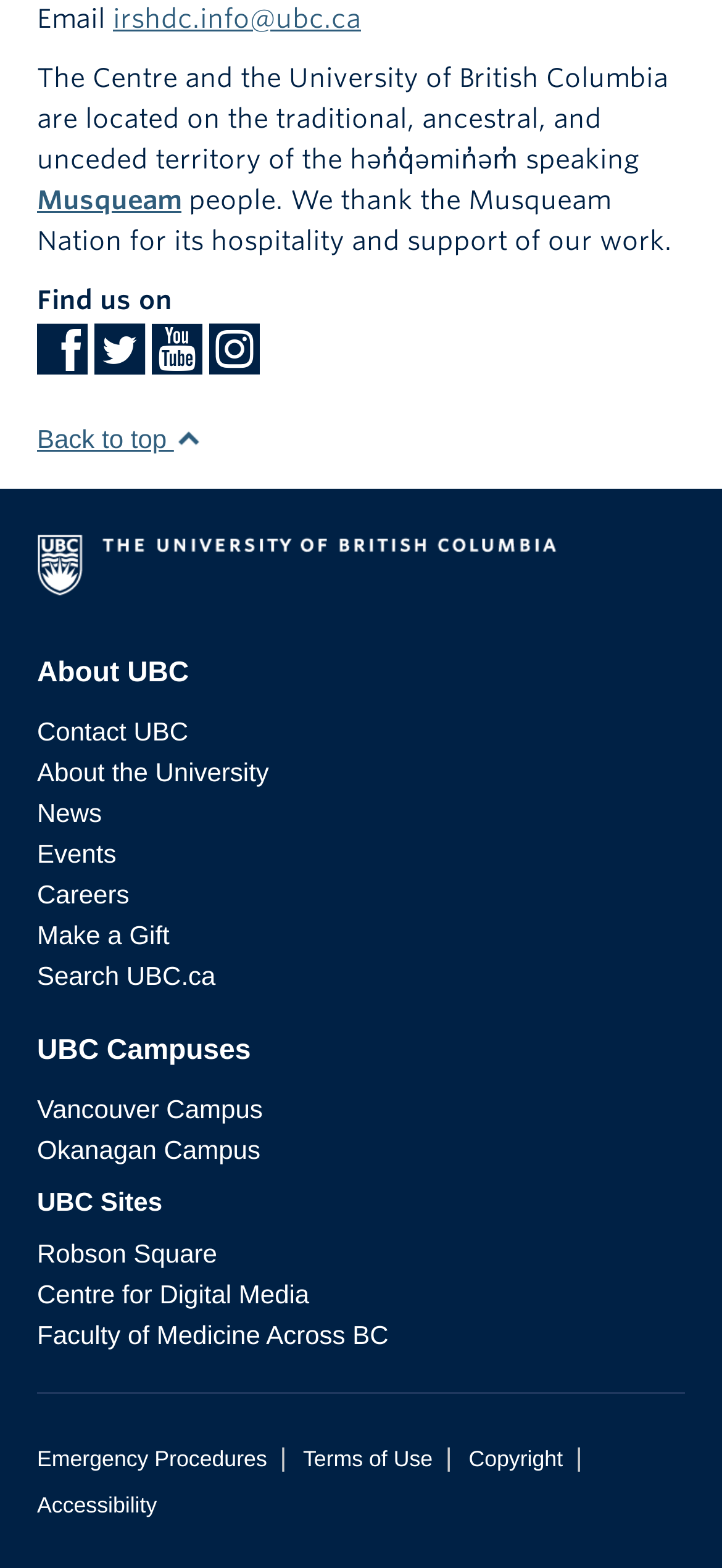Using the description: "Chat", identify the bounding box of the corresponding UI element in the screenshot.

None